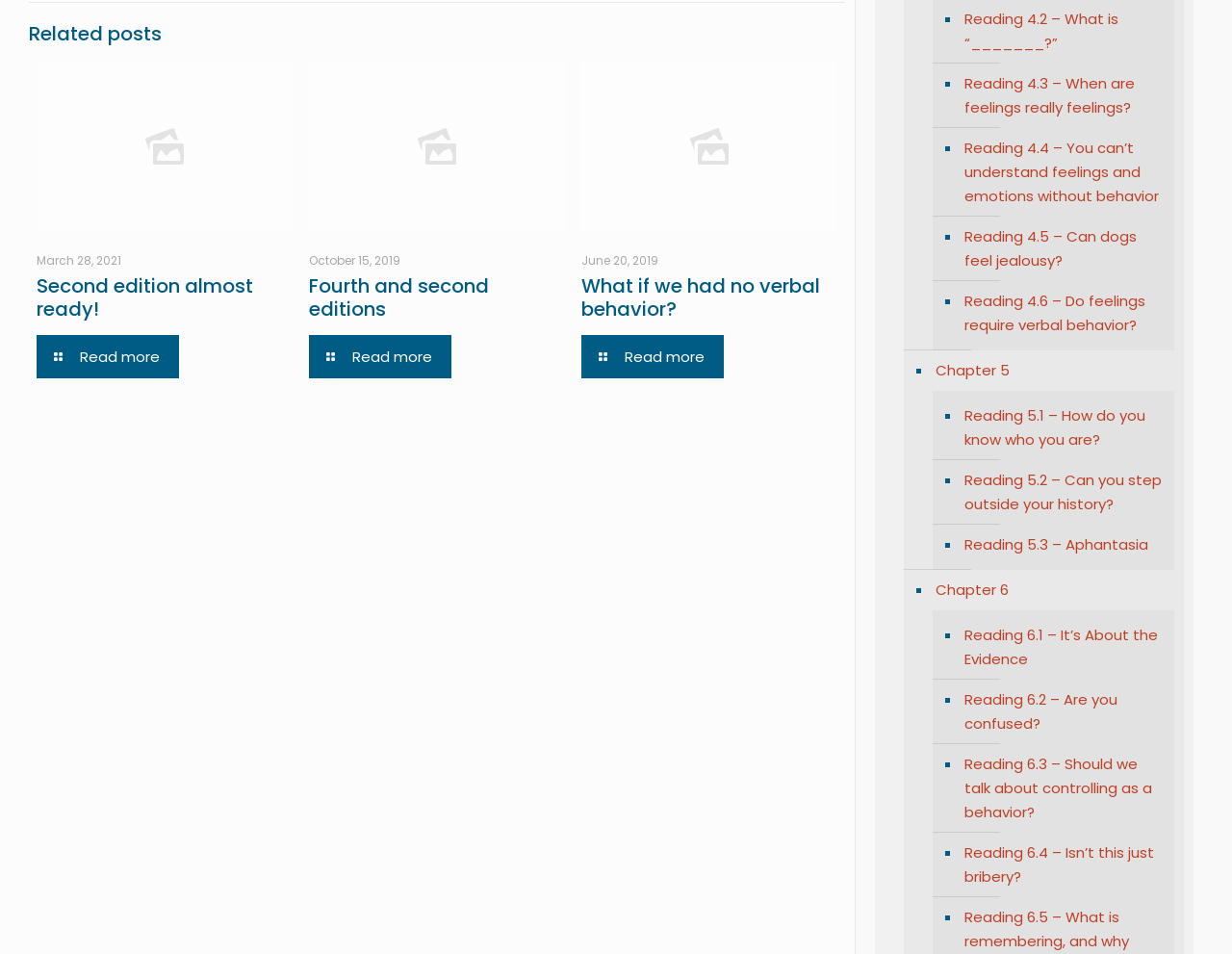Please locate the bounding box coordinates of the element's region that needs to be clicked to follow the instruction: "Check 'Reading 6.1 – It’s About the Evidence'". The bounding box coordinates should be provided as four float numbers between 0 and 1, i.e., [left, top, right, bottom].

[0.78, 0.645, 0.945, 0.712]